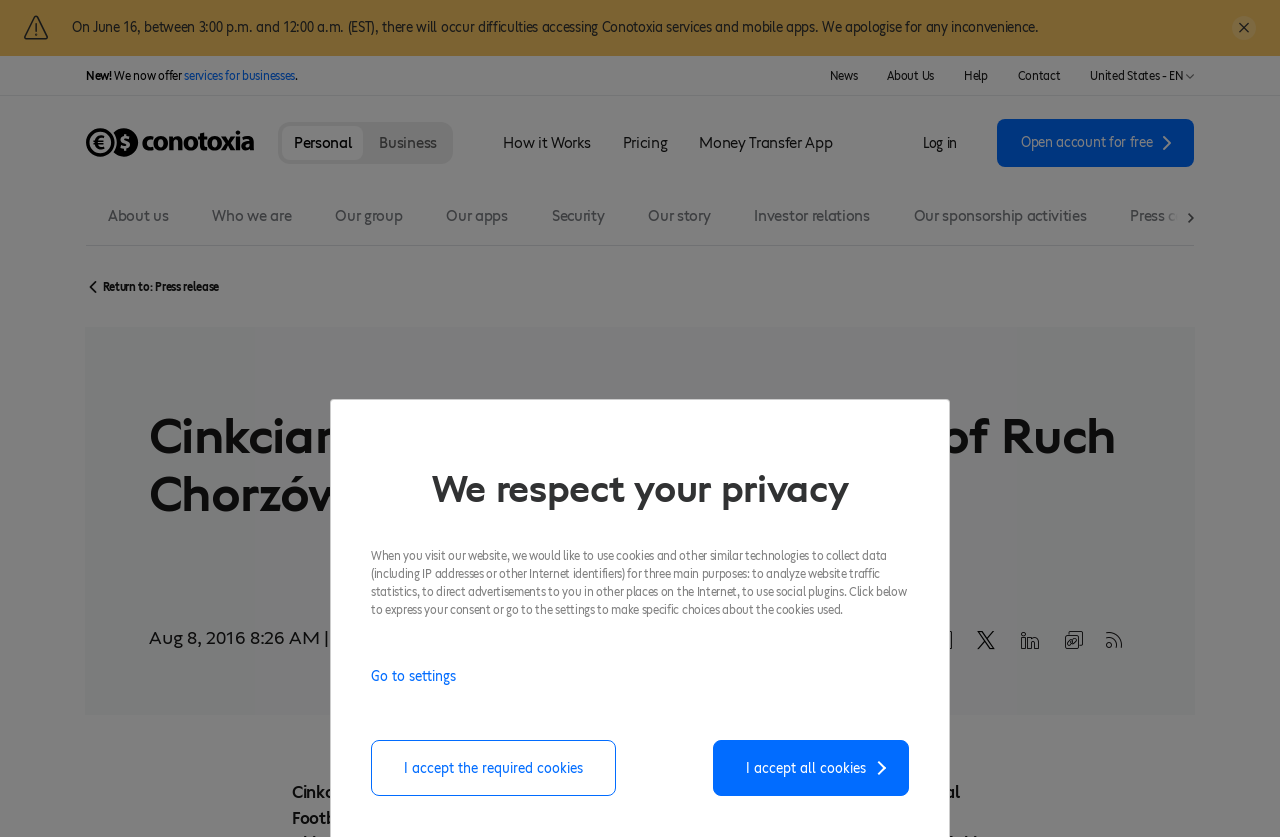What services are offered for businesses?
Based on the screenshot, provide your answer in one word or phrase.

Services for businesses